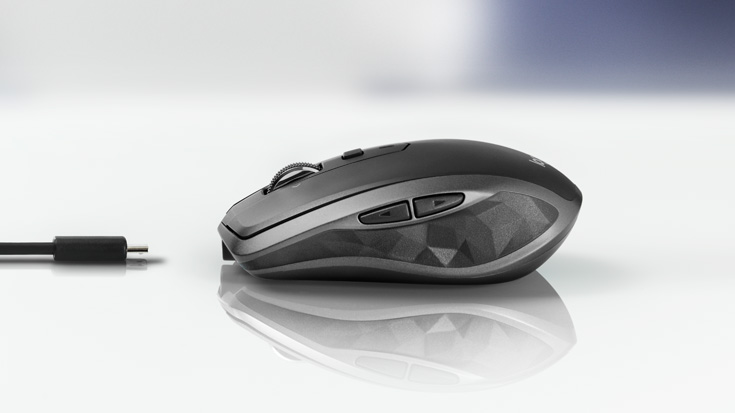Explain what the image portrays in a detailed manner.

The image showcases the Logitech MX Anywhere 2S mouse, a sleek and compact device designed for efficiency and portability. Featuring a modern aesthetic with a subtle geometric pattern on its side, this mouse is equipped with essential buttons and a scroll wheel for convenient navigation. A USB charging cable connects to the mouse, emphasizing its rechargeable capability, which offers quick charging—just three minutes for a full day of usage. Ideal for professionals on the go, the MX Anywhere 2S is adept at functioning smoothly on various surfaces, including glass, thanks to its advanced 4000-dpi Darkfield™ sensor. This mouse seamlessly supports multi-computer control, allowing users to effortlessly switch between devices, enhancing productivity in diverse working environments.